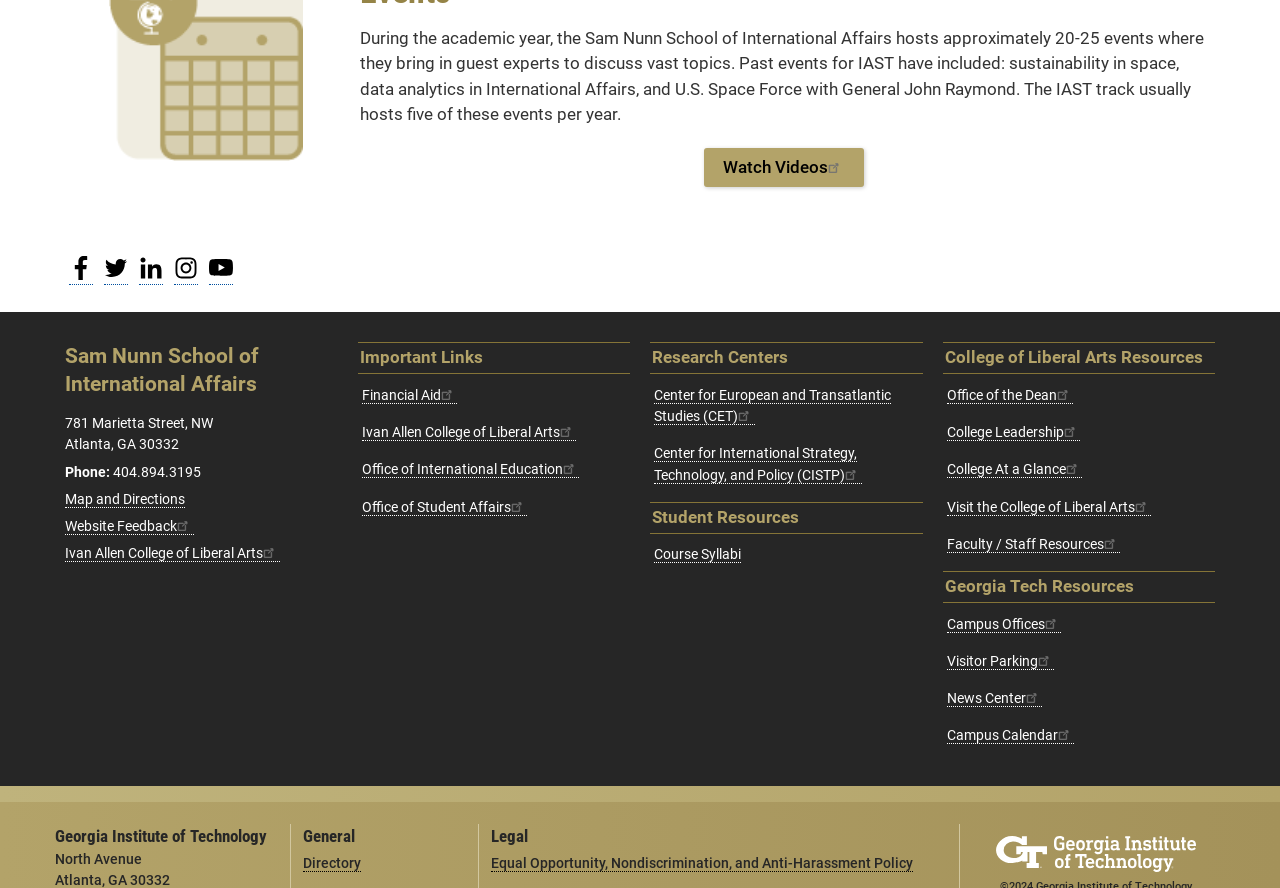Locate the bounding box coordinates of the element to click to perform the following action: 'View course syllabi'. The coordinates should be given as four float values between 0 and 1, in the form of [left, top, right, bottom].

[0.511, 0.615, 0.579, 0.634]